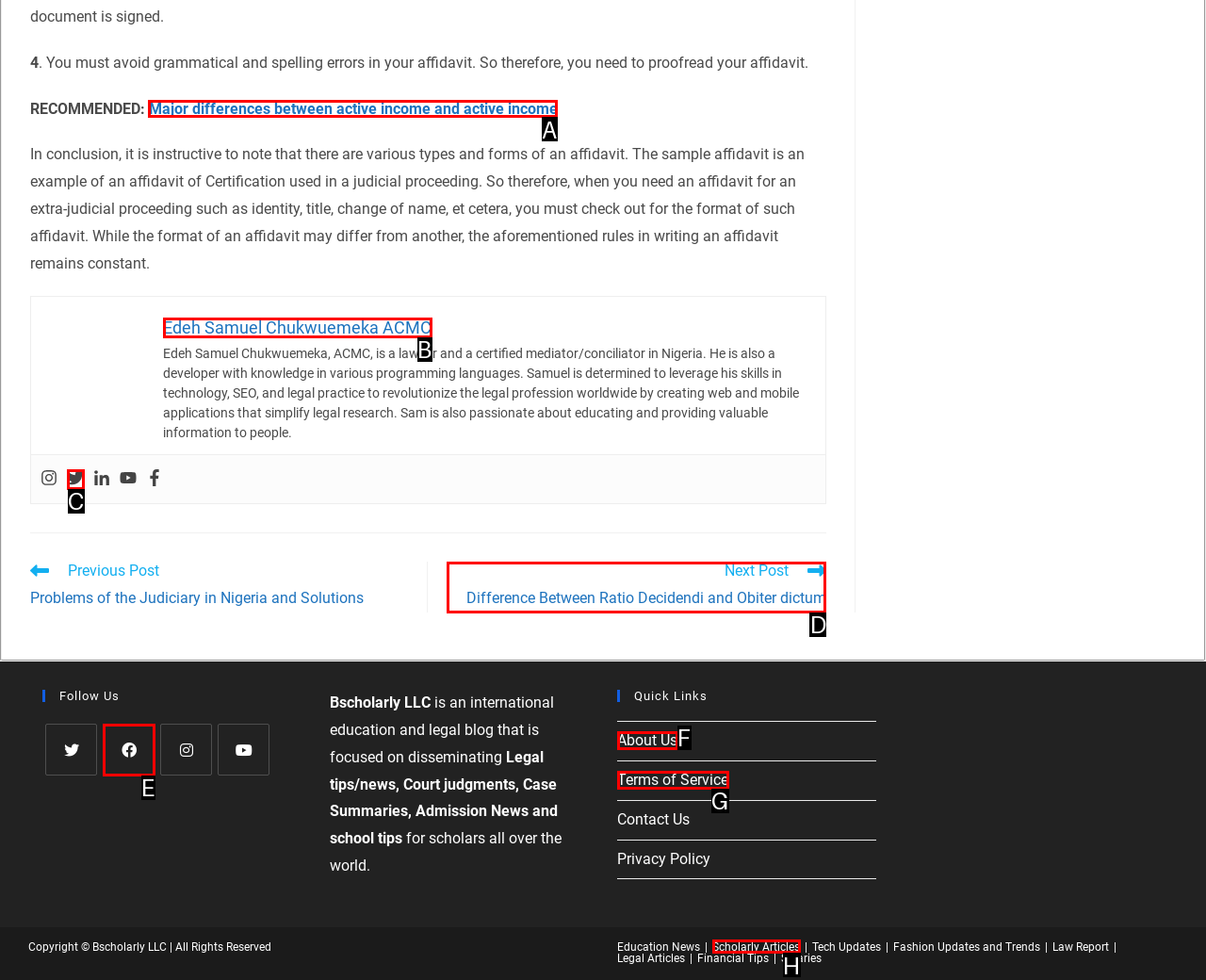For the given instruction: Read more about Major differences between active income and active income, determine which boxed UI element should be clicked. Answer with the letter of the corresponding option directly.

A